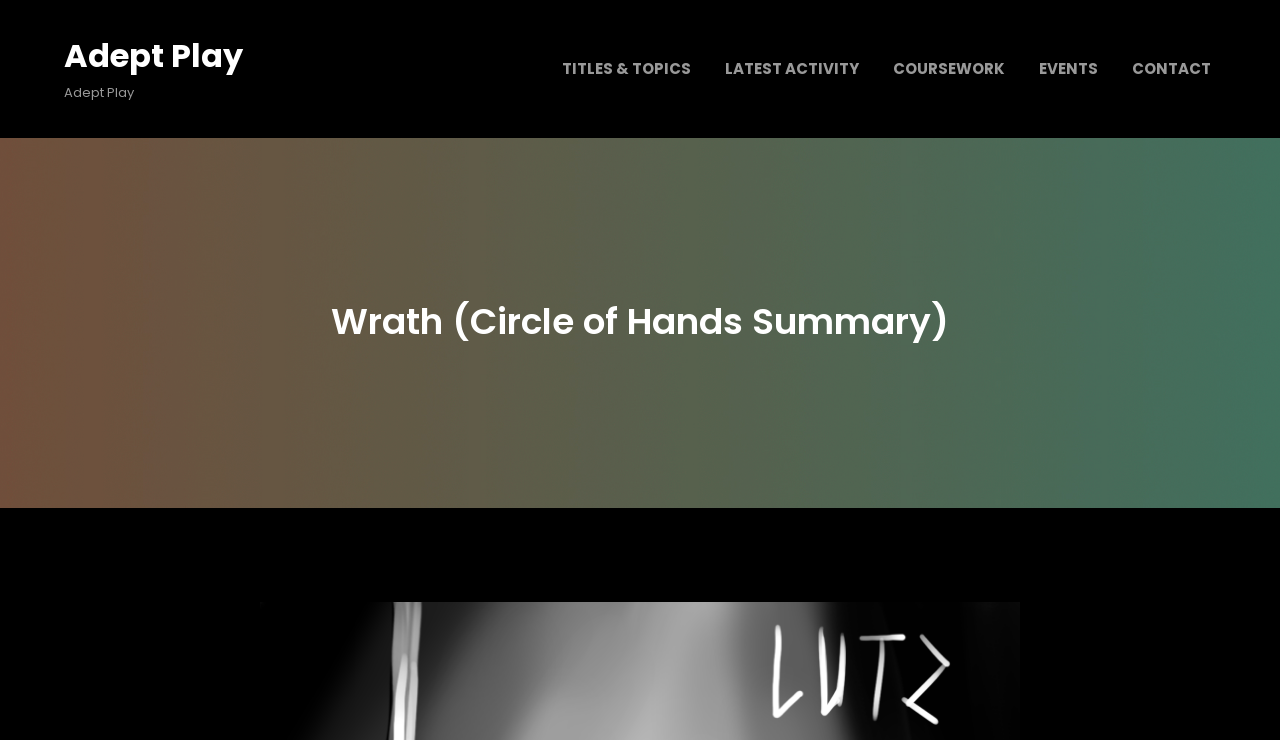Provide the bounding box coordinates for the UI element that is described by this text: "titles & topics". The coordinates should be in the form of four float numbers between 0 and 1: [left, top, right, bottom].

[0.435, 0.061, 0.544, 0.126]